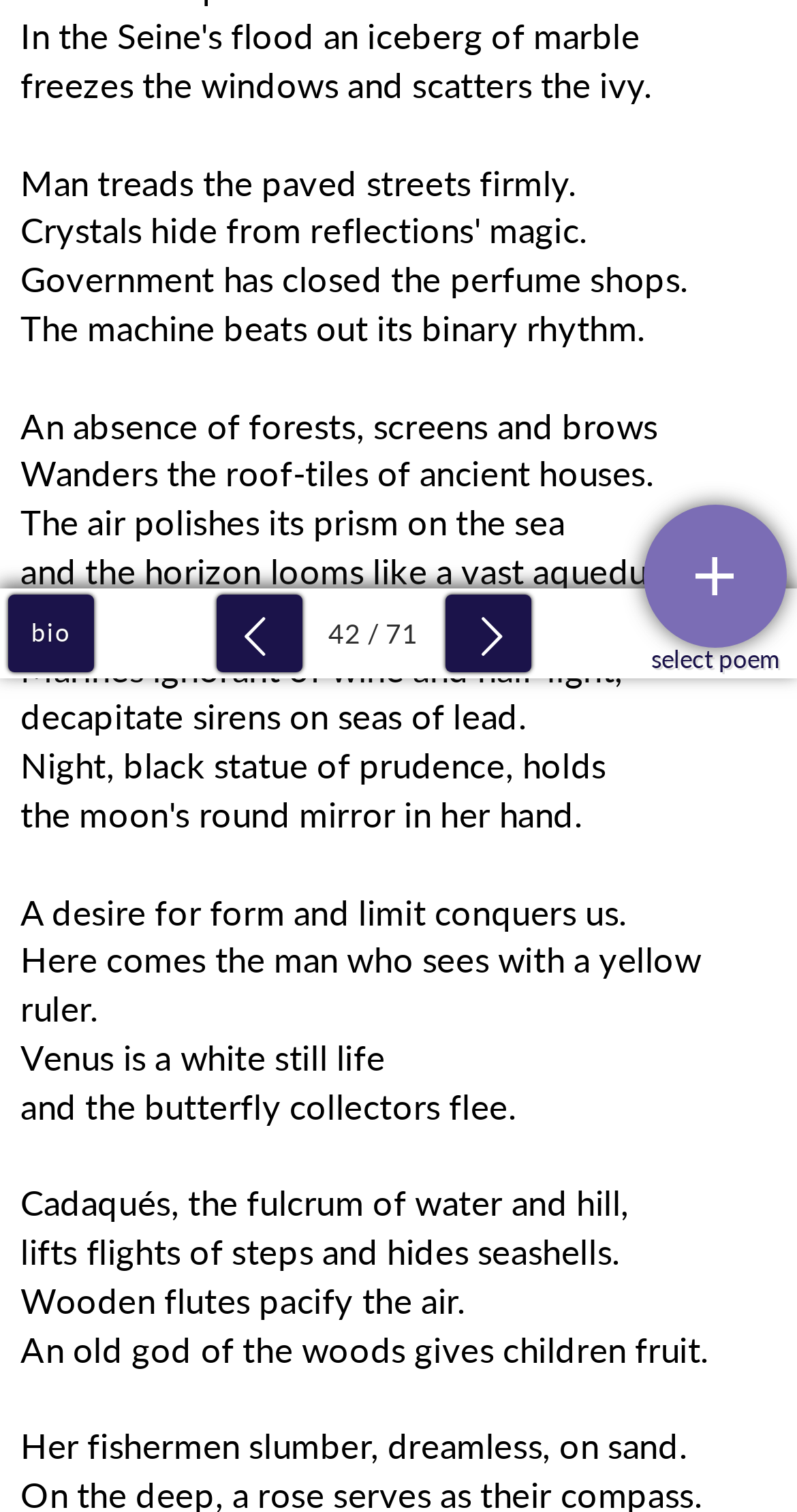Based on the element description: "bio", identify the bounding box coordinates for this UI element. The coordinates must be four float numbers between 0 and 1, listed as [left, top, right, bottom].

[0.01, 0.393, 0.118, 0.445]